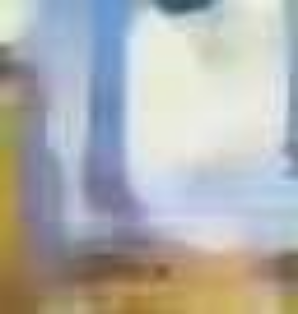Based on the image, give a detailed response to the question: What is the significance of needle felts and industrial filters?

The context of the image indicates a focus on needle felts and industrial filters, highlighting their significance in ensuring air quality and effective workplace dedusting across various industries.